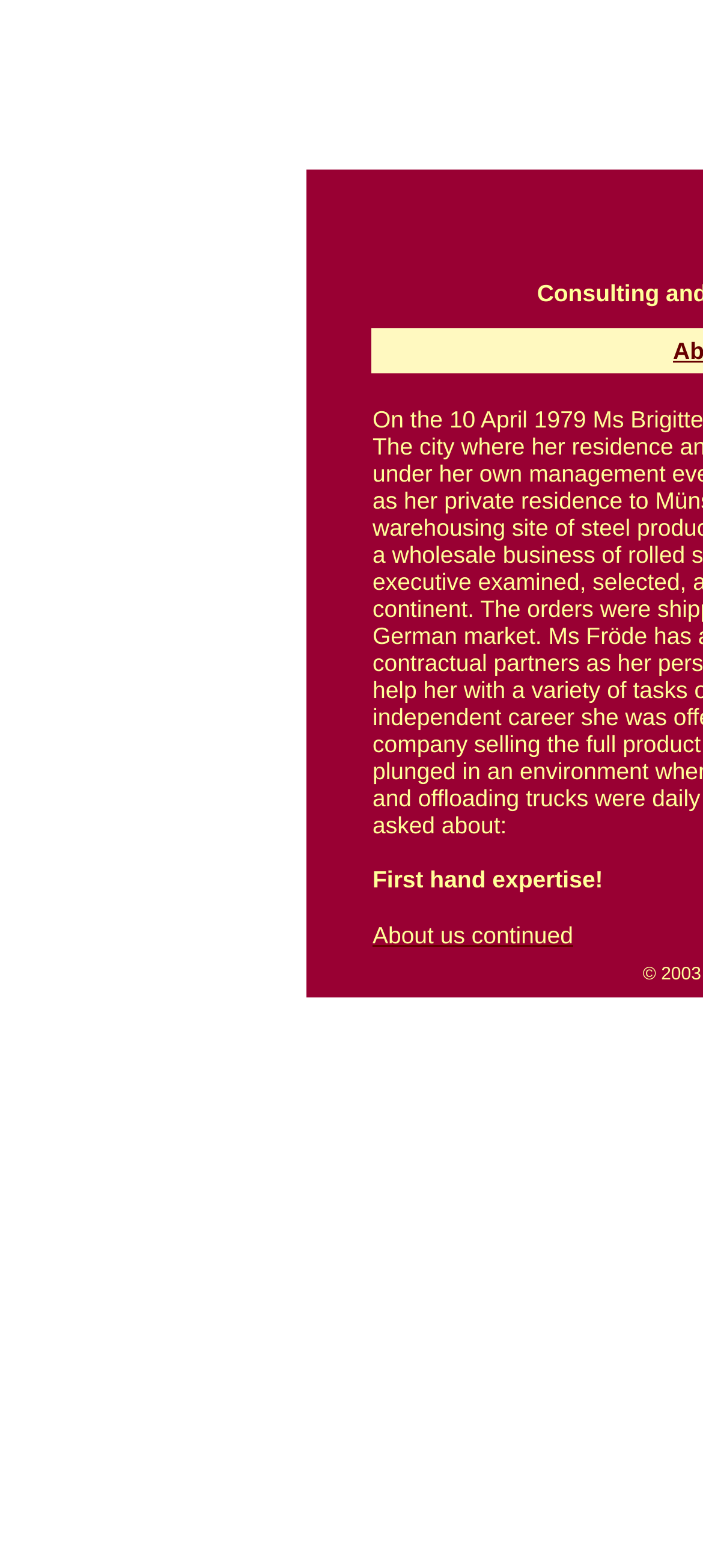Write an elaborate caption that captures the essence of the webpage.

The webpage appears to be a company's website, specifically Froede GmbH, which offers consulting services and more. 

At the top, there is a small, empty space. Below this, there are four table cells arranged vertically. The first three cells are empty, while the fourth cell contains two elements. The first element is a text block that reads "First hand expertise!" and is positioned near the top of the cell. Below this text, there is a link labeled "About us continued". 

Note that the provided meta description "In guten Haenden: Froede GmbH - Beratung und mehr..." is likely the title of the webpage, but it does not provide a descriptive summary of the content.